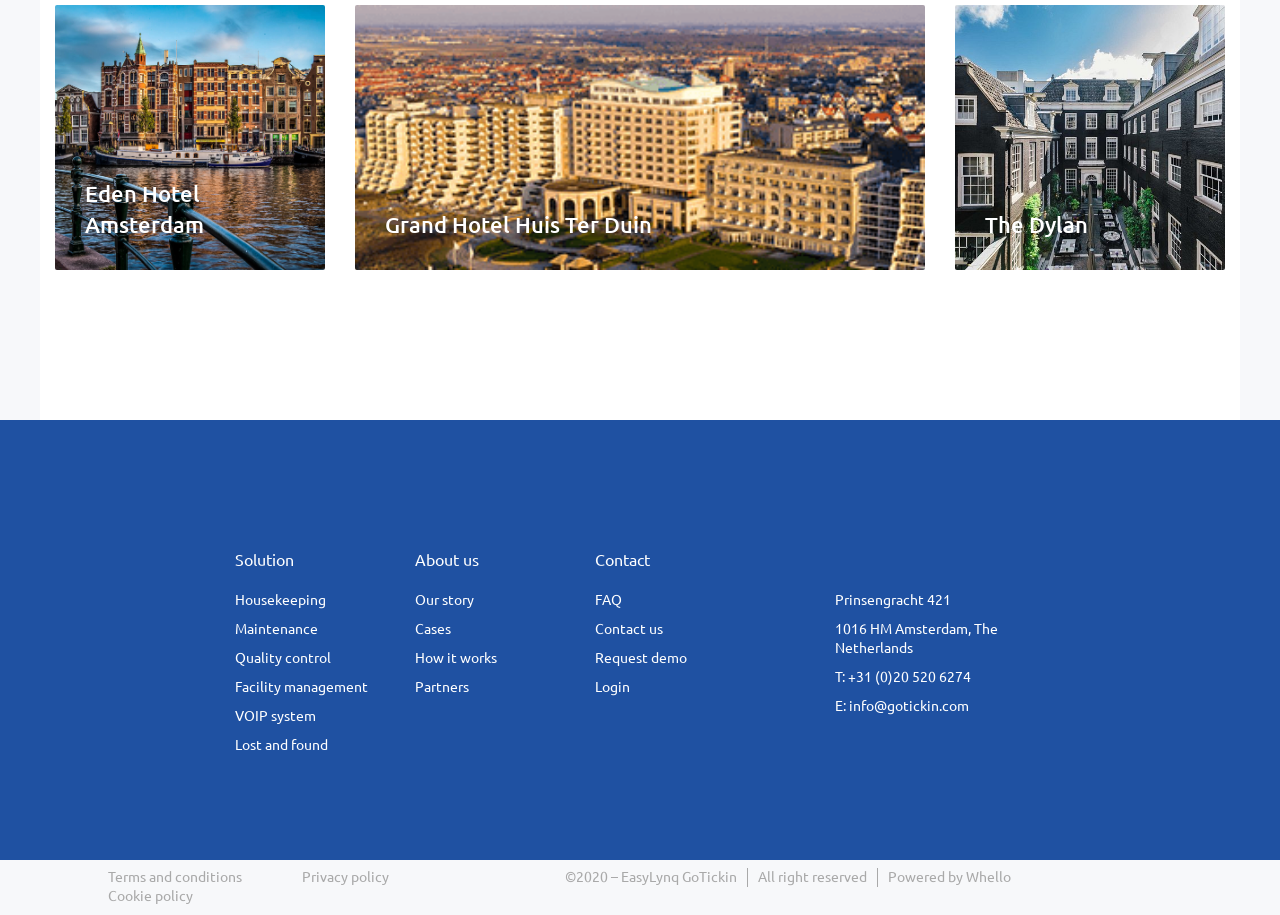Find the bounding box coordinates of the clickable area that will achieve the following instruction: "Go to About us".

[0.324, 0.601, 0.441, 0.624]